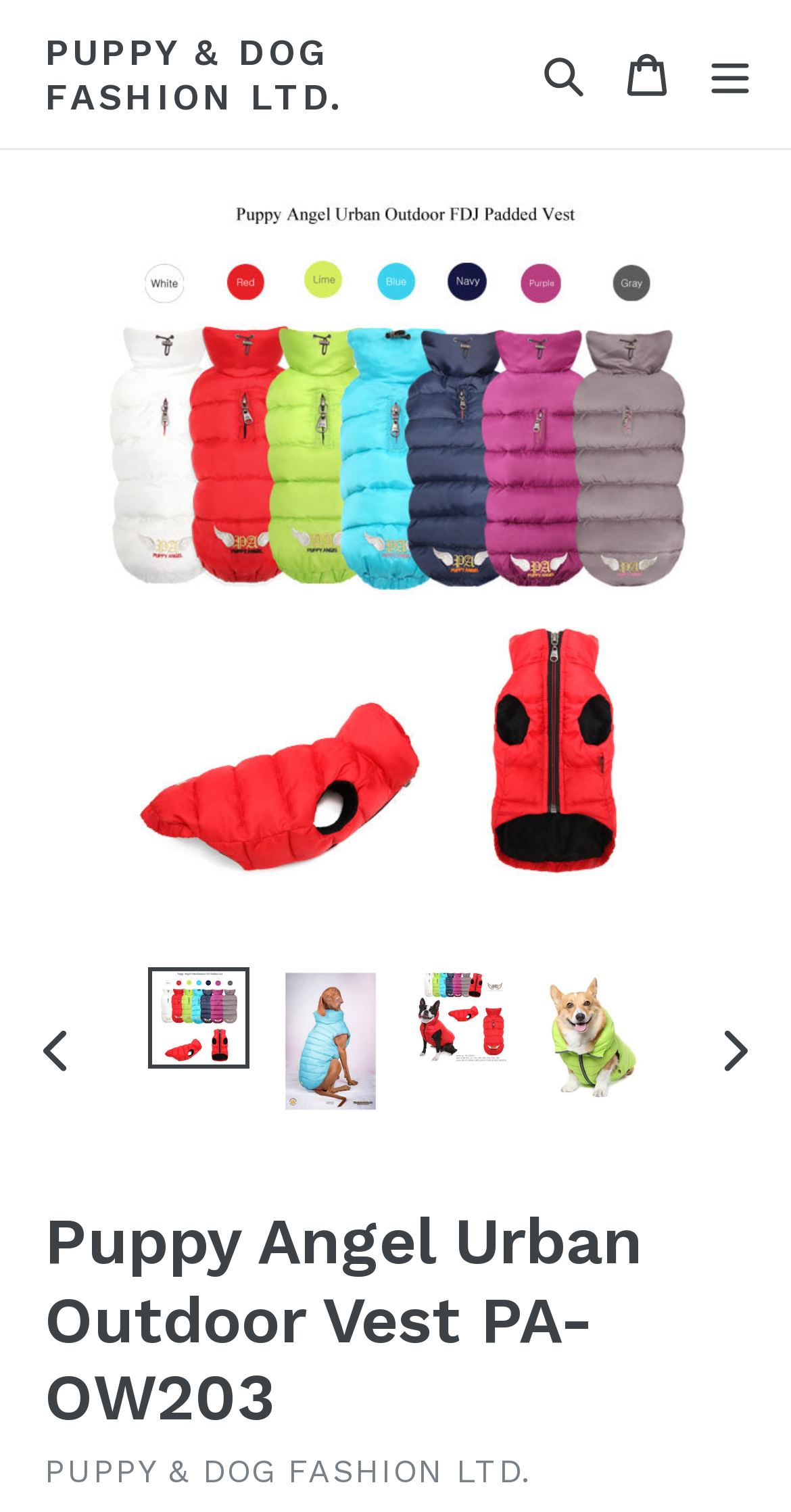Based on the image, provide a detailed response to the question:
What is the brand name of the dog fashion company?

I found the brand name by looking at the top-left corner of the webpage, where it says 'PUPPY & DOG FASHION LTD.' in a link format.